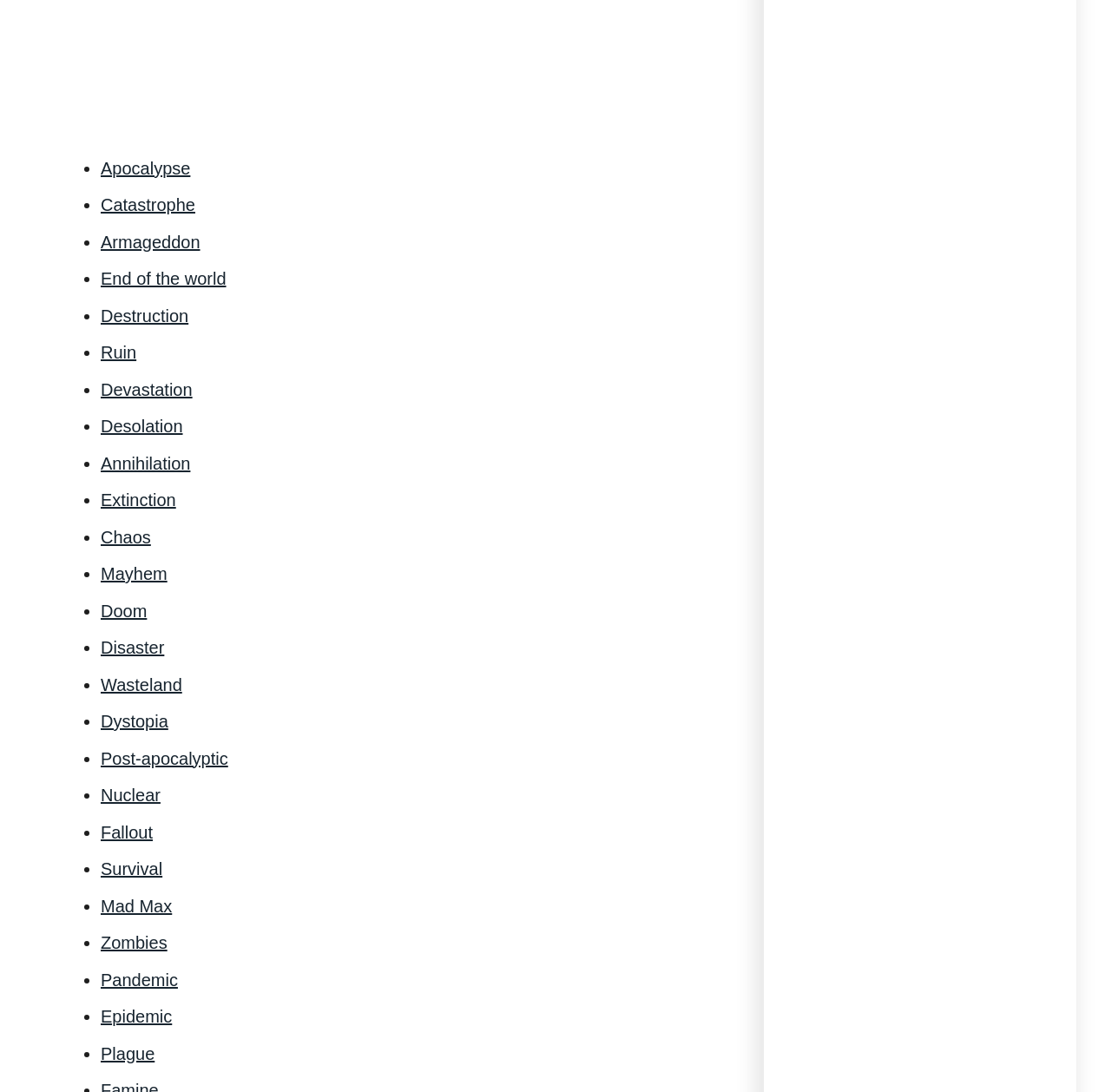Using the provided element description: "Ruin", identify the bounding box coordinates. The coordinates should be four floats between 0 and 1 in the order [left, top, right, bottom].

[0.091, 0.187, 0.123, 0.204]